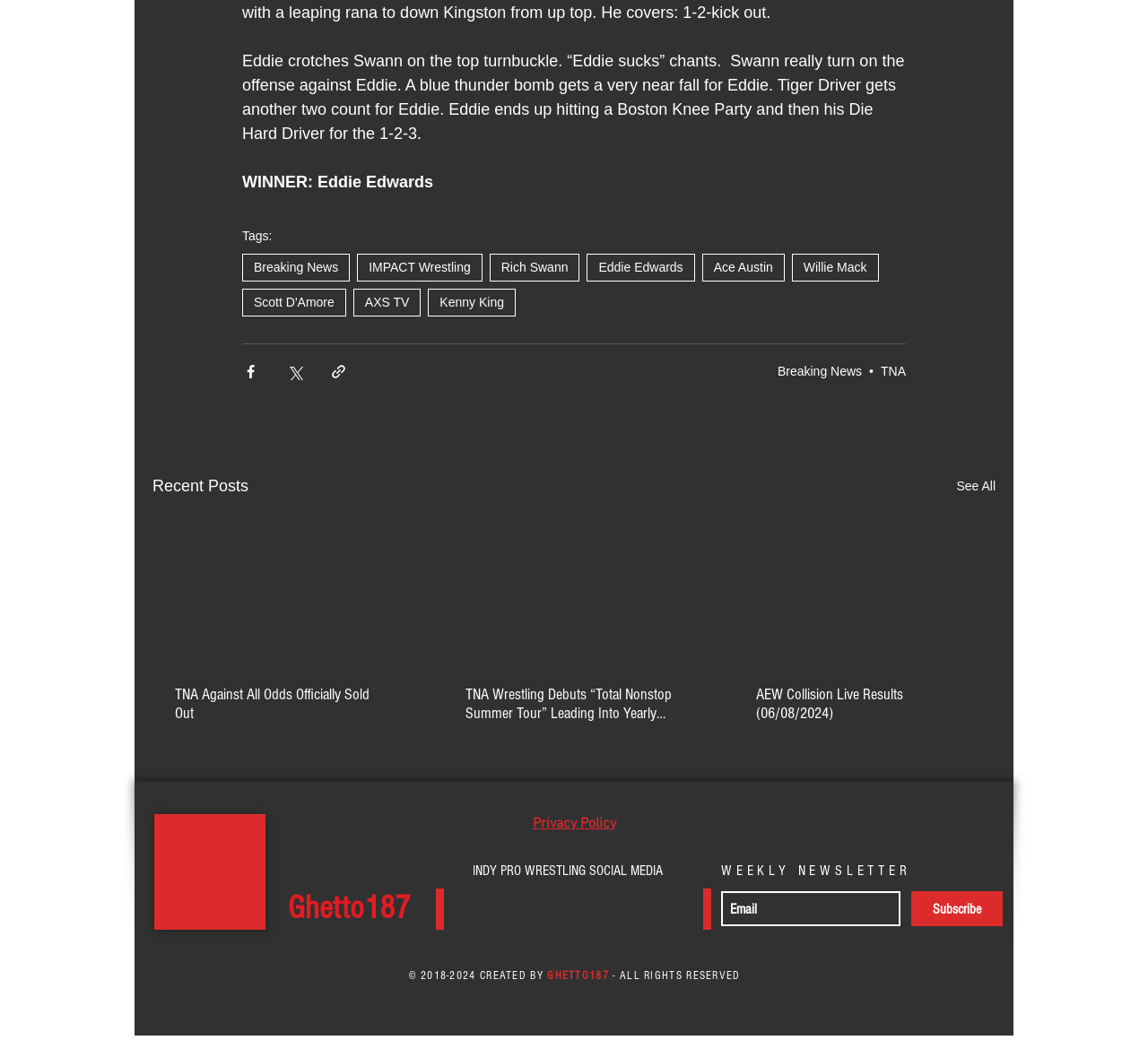Please identify the bounding box coordinates of the clickable element to fulfill the following instruction: "Visit the IMPACT Wrestling page". The coordinates should be four float numbers between 0 and 1, i.e., [left, top, right, bottom].

[0.311, 0.242, 0.42, 0.269]